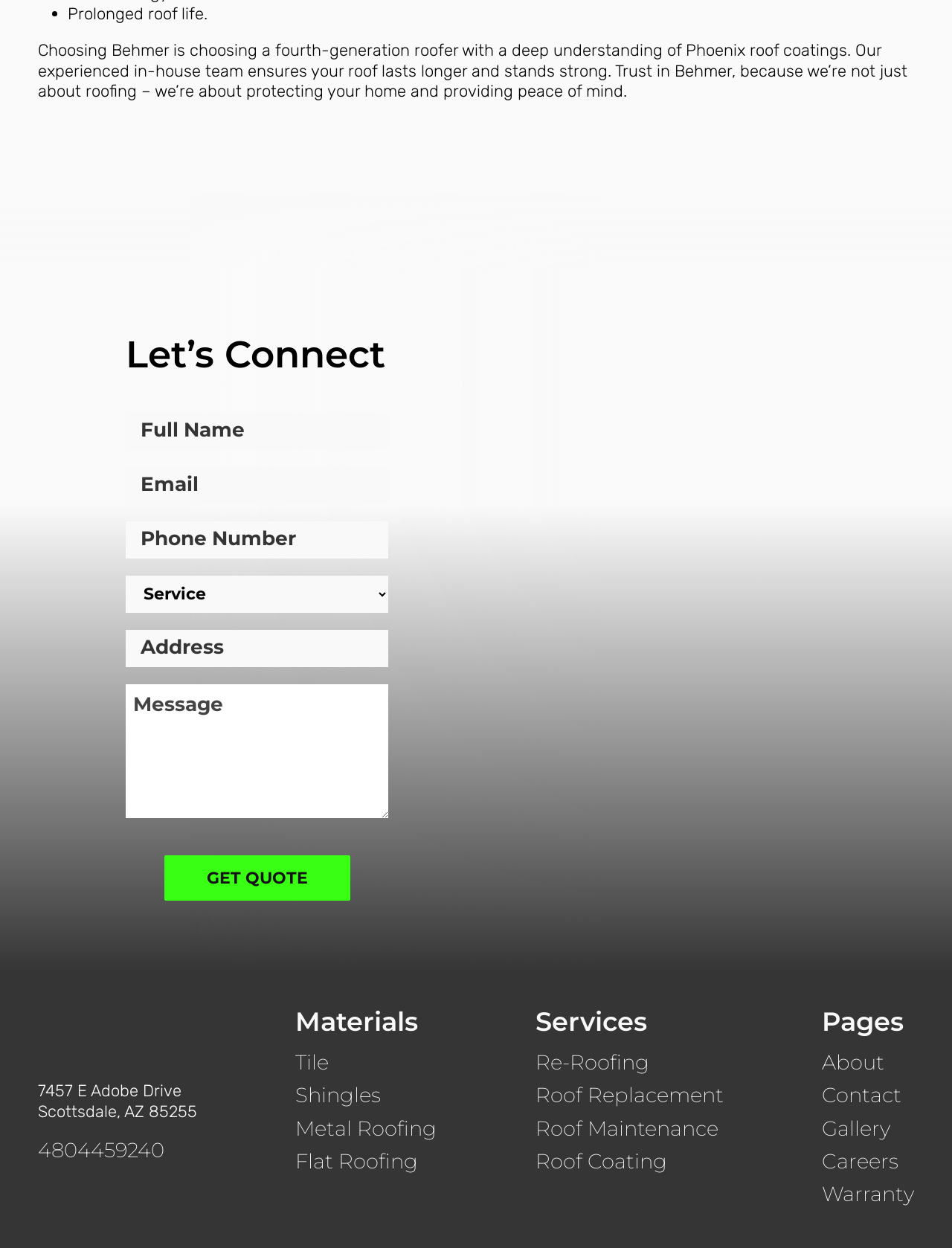Using the provided element description "name="item_meta[8]" placeholder="Email"", determine the bounding box coordinates of the UI element.

[0.132, 0.374, 0.408, 0.404]